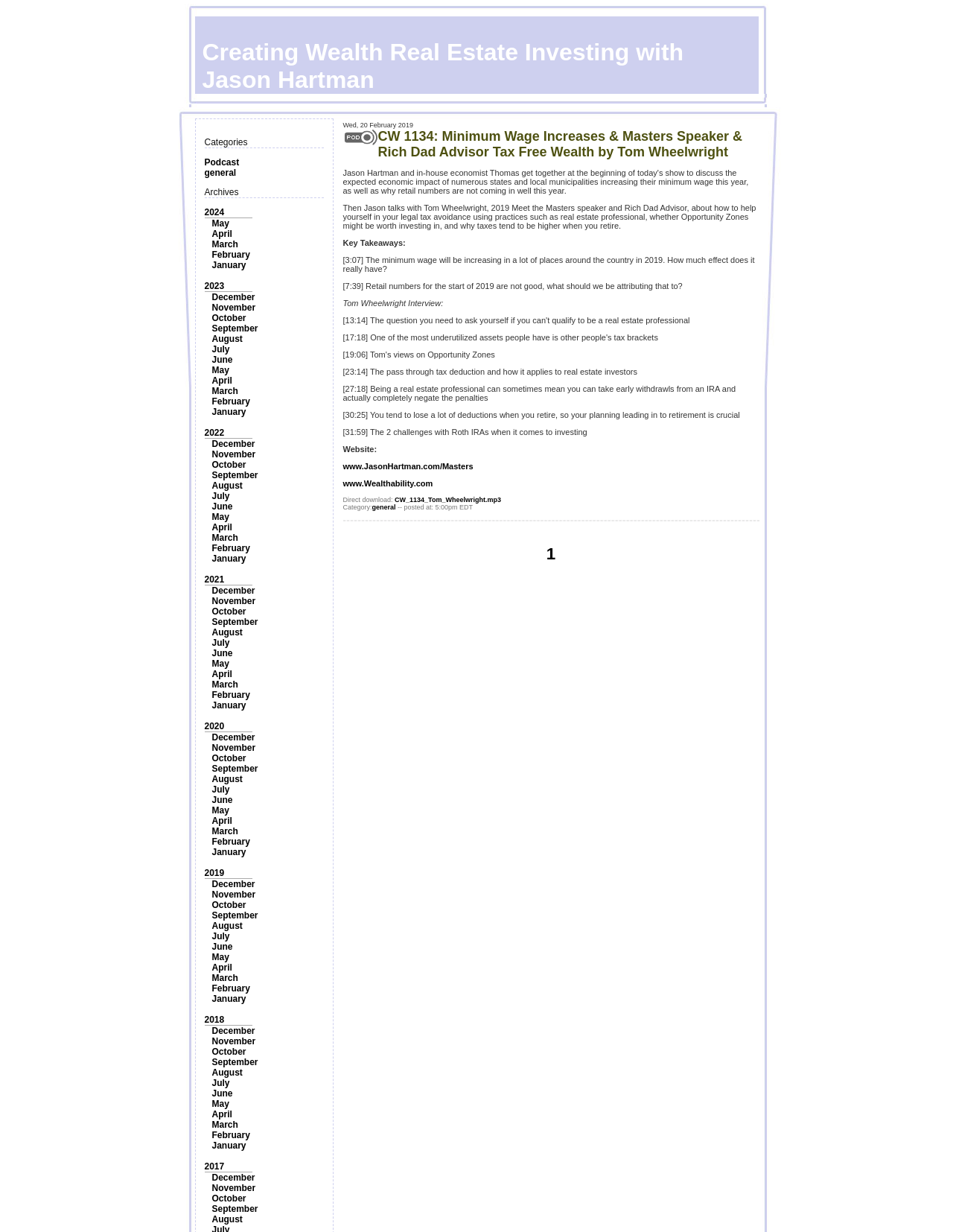Determine the bounding box coordinates of the clickable region to execute the instruction: "Click on the Podcast link". The coordinates should be four float numbers between 0 and 1, denoted as [left, top, right, bottom].

[0.214, 0.128, 0.251, 0.136]